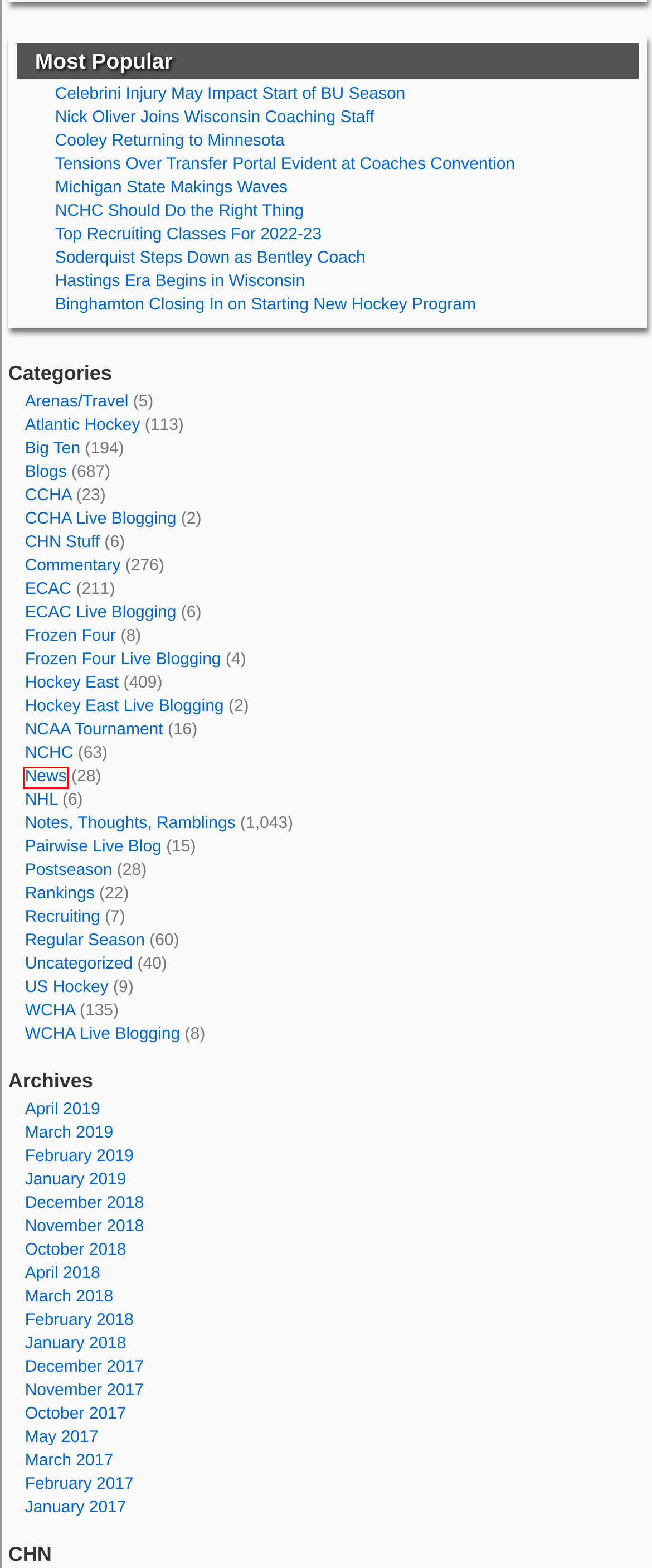With the provided screenshot showing a webpage and a red bounding box, determine which webpage description best fits the new page that appears after clicking the element inside the red box. Here are the options:
A. College Hockey News: Blog   » 2017 » November
B. College Hockey News: Blog   » 2018 » October
C. College Hockey News: Blog   » 2018 » November
D. College Hockey News: Blog   » NHL
E. College Hockey News: Blog   » 2018 » January
F. College Hockey News: Blog   » CCHA
G. Soderquist Steps Down as Bentley Coach : College Hockey News
H. College Hockey News: Blog   » News

H